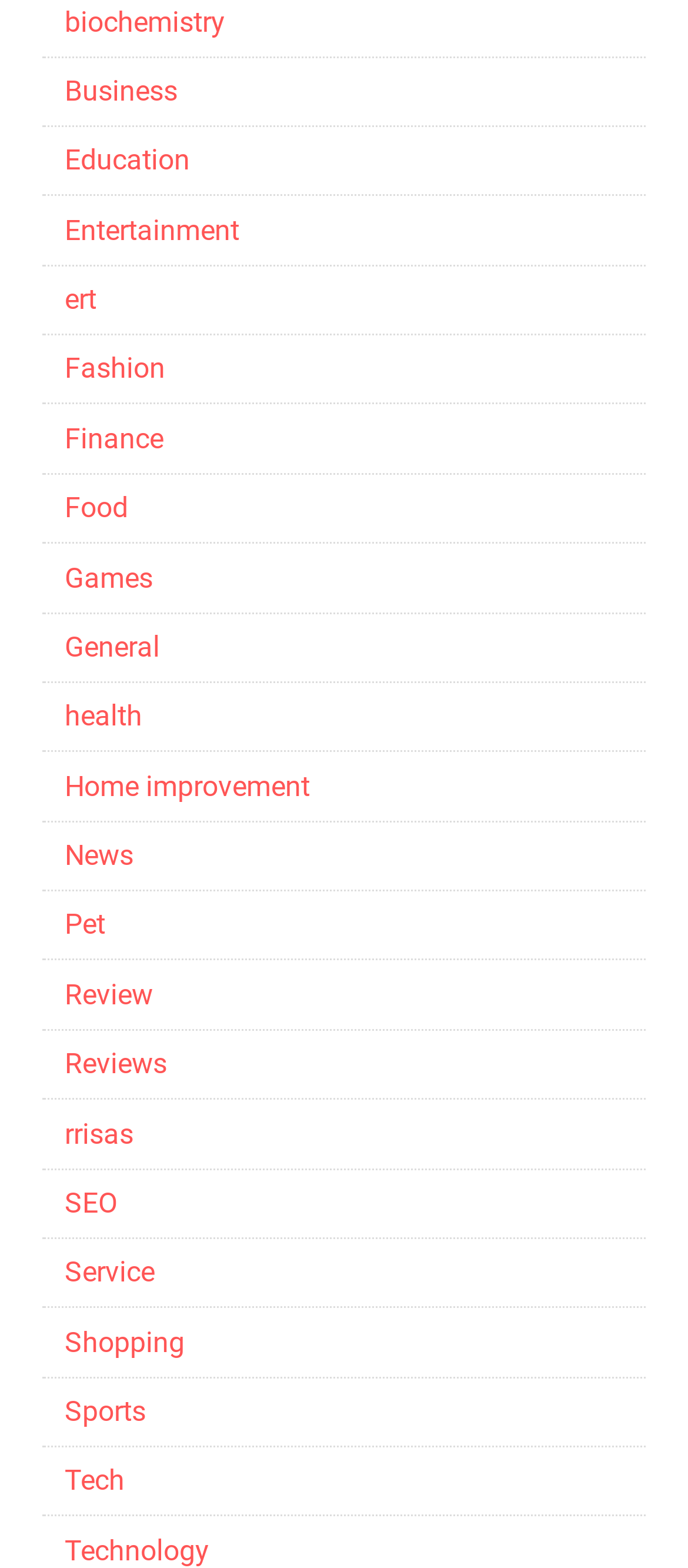Could you specify the bounding box coordinates for the clickable section to complete the following instruction: "explore Health"?

[0.094, 0.446, 0.207, 0.468]